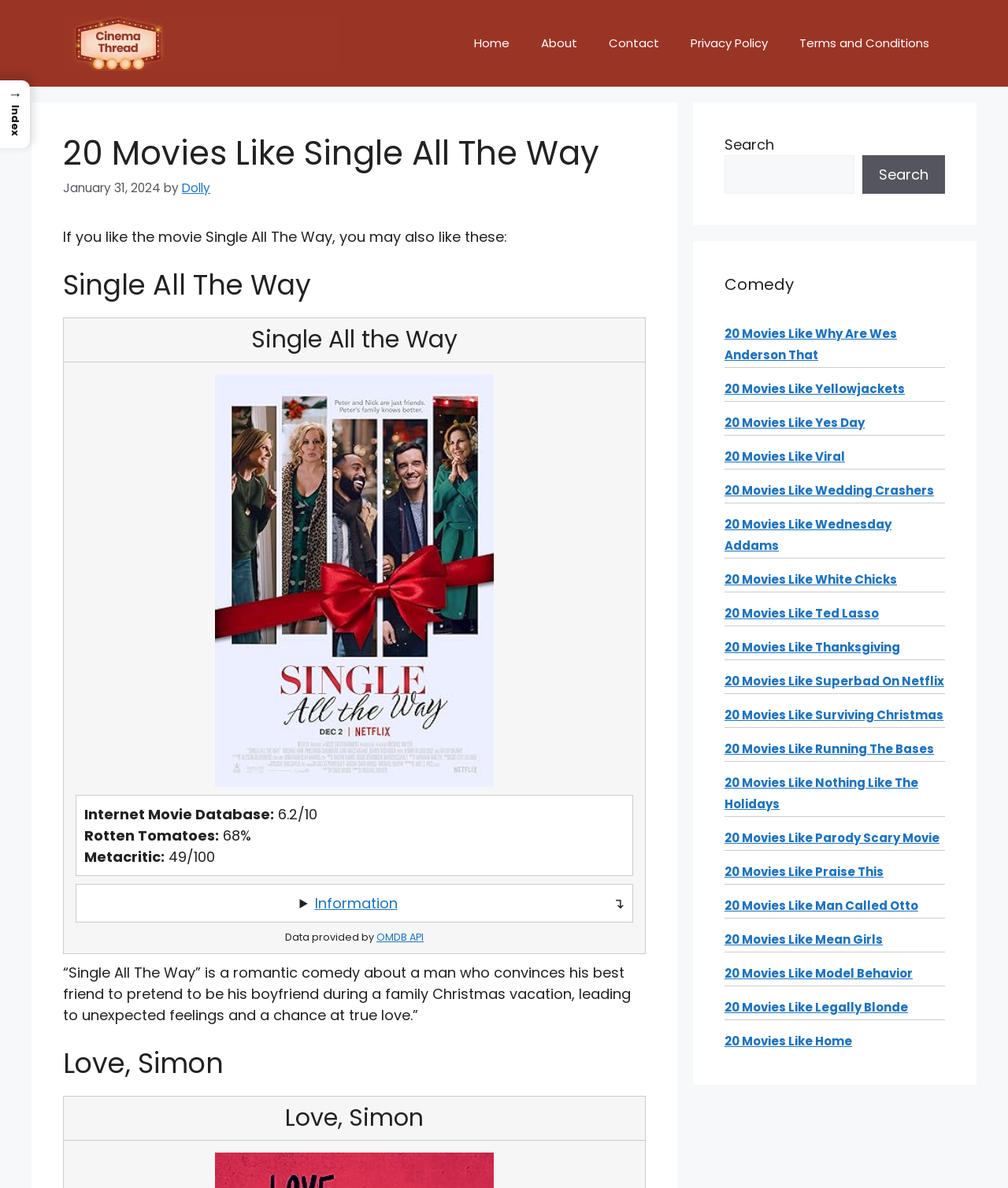Give the bounding box coordinates for the element described as: "20 Movies Like Home".

[0.719, 0.869, 0.845, 0.883]